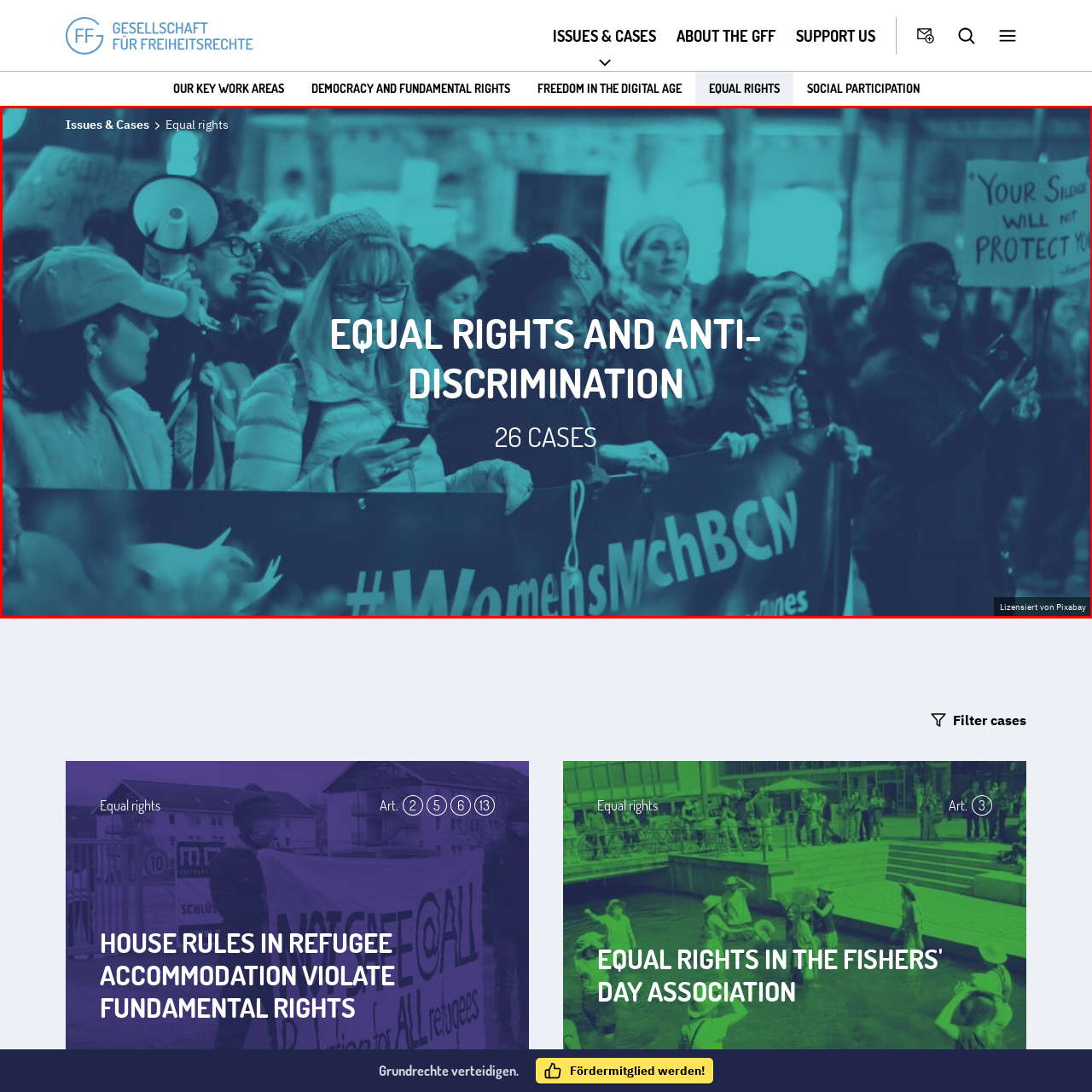Observe the image framed by the red bounding box and present a detailed answer to the following question, relying on the visual data provided: How many cases are referenced in the image?

The number of cases referenced in the image can be found by reading the text overlay, which states '26 CASES'. This number is likely referring to specific legal cases or instances related to the theme of equal rights and anti-discrimination.